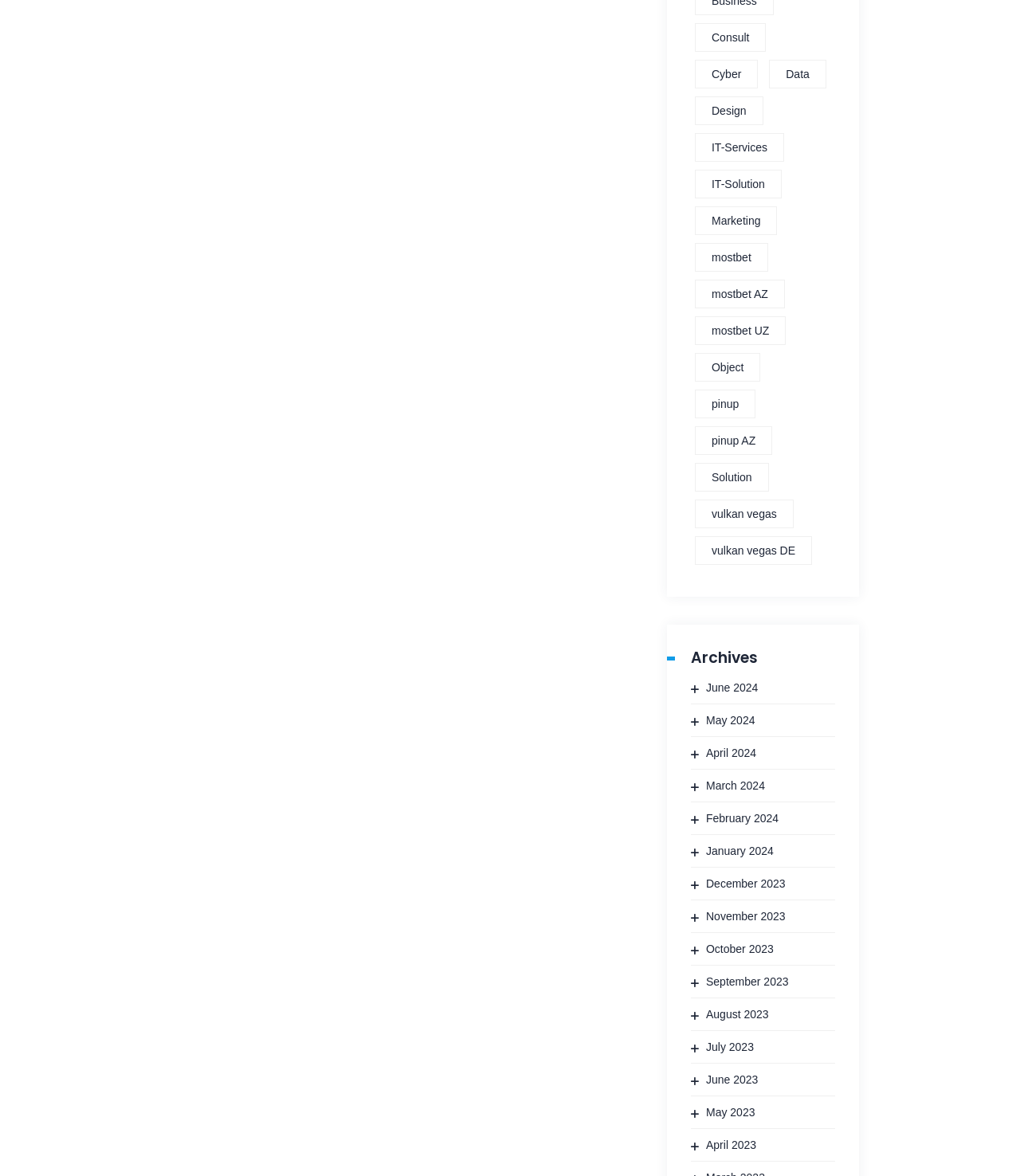What is the purpose of the links with calendar icons?
Based on the image, provide your answer in one word or phrase.

Archive links